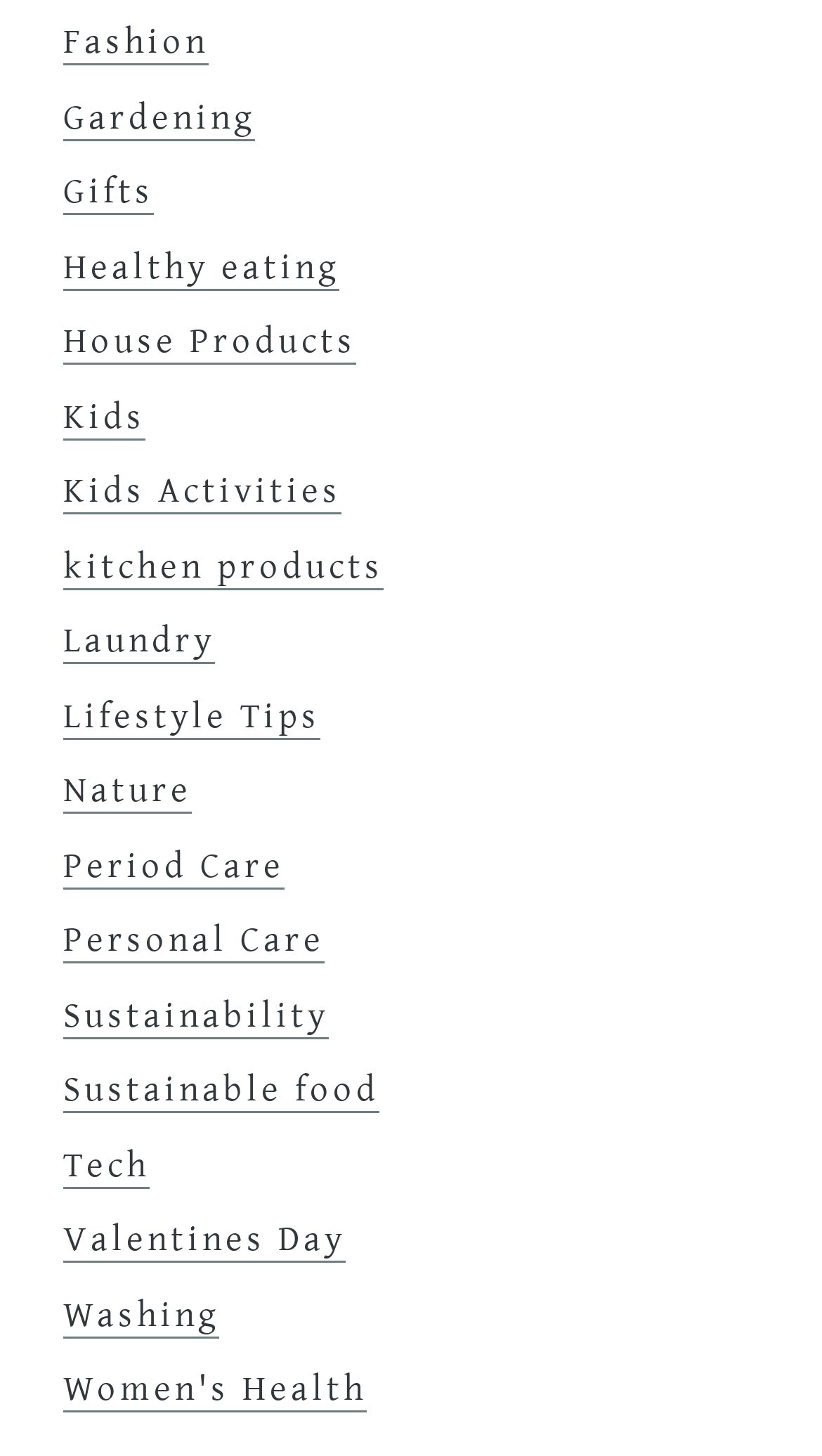What is the first category listed on the webpage?
From the image, respond using a single word or phrase.

Fashion